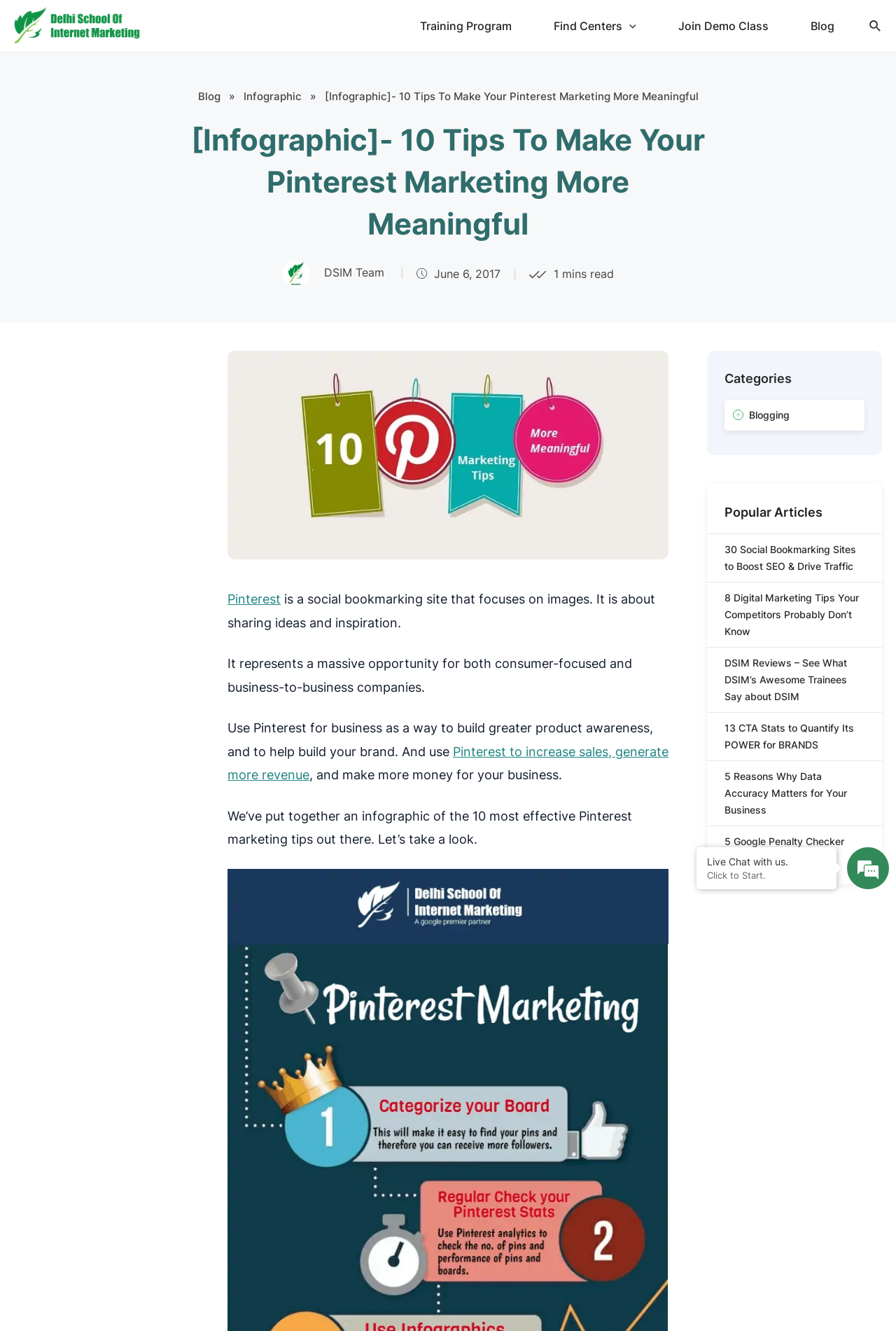Describe the webpage meticulously, covering all significant aspects.

This webpage is an infographic about Pinterest marketing, titled "[Infographic]- 10 Tips To Make Your Pinterest Marketing More Meaningful". At the top left corner, there is a logo link and an image of the logo. To the right of the logo, there is a site navigation menu with links to "Training Program", "Find Centers Menu Toggle", "Join Demo Class", and "Blog". 

Below the navigation menu, there is a breadcrumbs navigation section with links to "Blog" and "Infographic". The title of the infographic is displayed prominently in the middle of the page. 

On the right side of the page, there is a search icon link and an image of the search icon. Below the search icon, there is a section with links to "DSIM Team" and a timestamp "June 6, 2017". The reading time of the article, "1 min read", is also displayed.

The main content of the infographic starts below, with an image and a brief introduction to Pinterest as a social bookmarking site. The introduction is followed by three paragraphs of text that discuss the benefits of using Pinterest for business.

Below the introductory text, there is a call-to-action link to "use Pinterest to increase sales, generate more revenue, and make more money for your business". The main content of the infographic is then presented, with the 10 most effective Pinterest marketing tips.

On the right side of the page, there are sections for "Categories", "Popular Articles", and a list of article links. At the bottom of the page, there is a live chat section with a prompt to "Click to Start".